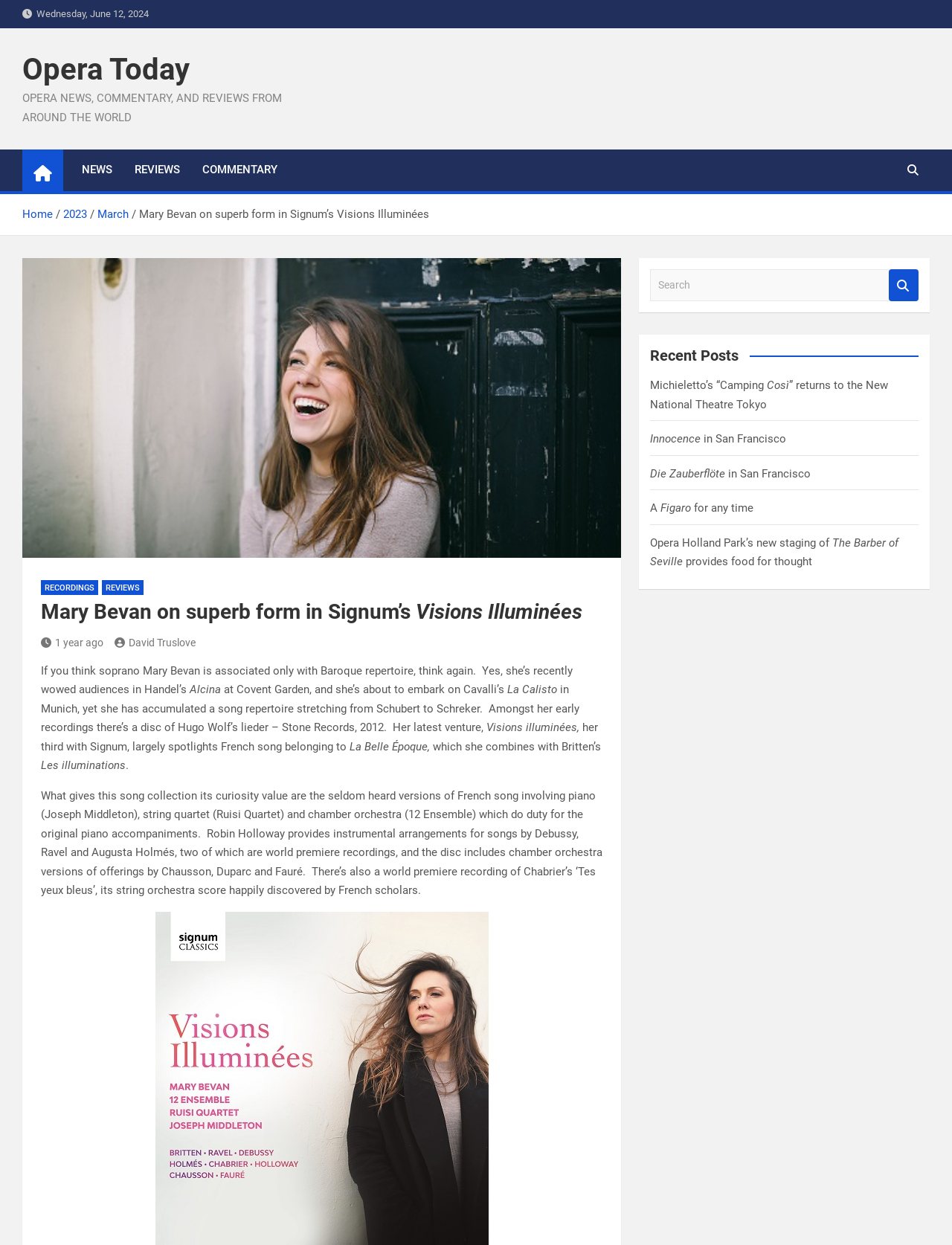What is the name of the soprano?
Please provide a single word or phrase in response based on the screenshot.

Mary Bevan